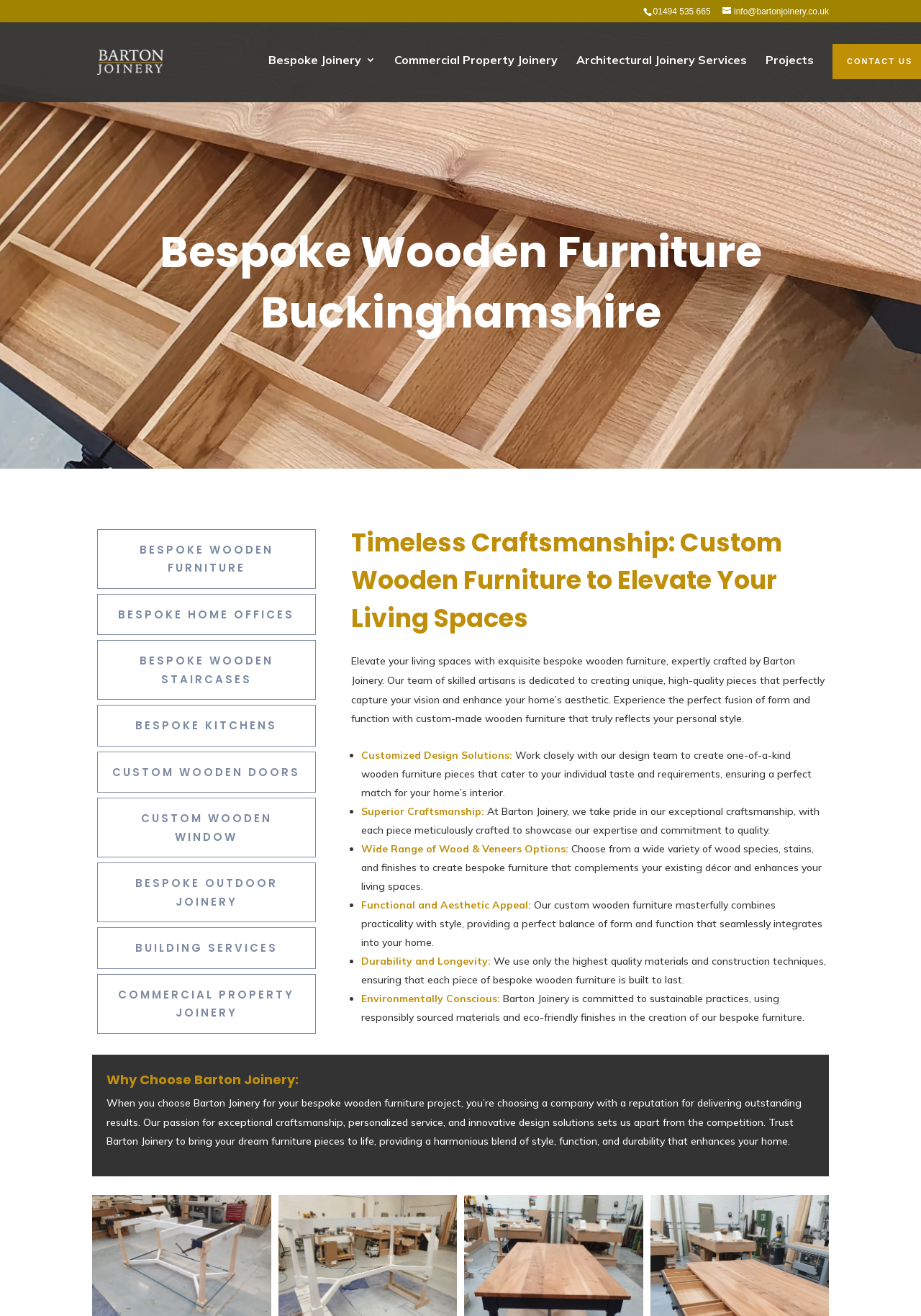For the element described, predict the bounding box coordinates as (top-left x, top-left y, bottom-right x, bottom-right y). All values should be between 0 and 1. Element description: Bespoke Joinery

[0.291, 0.038, 0.408, 0.078]